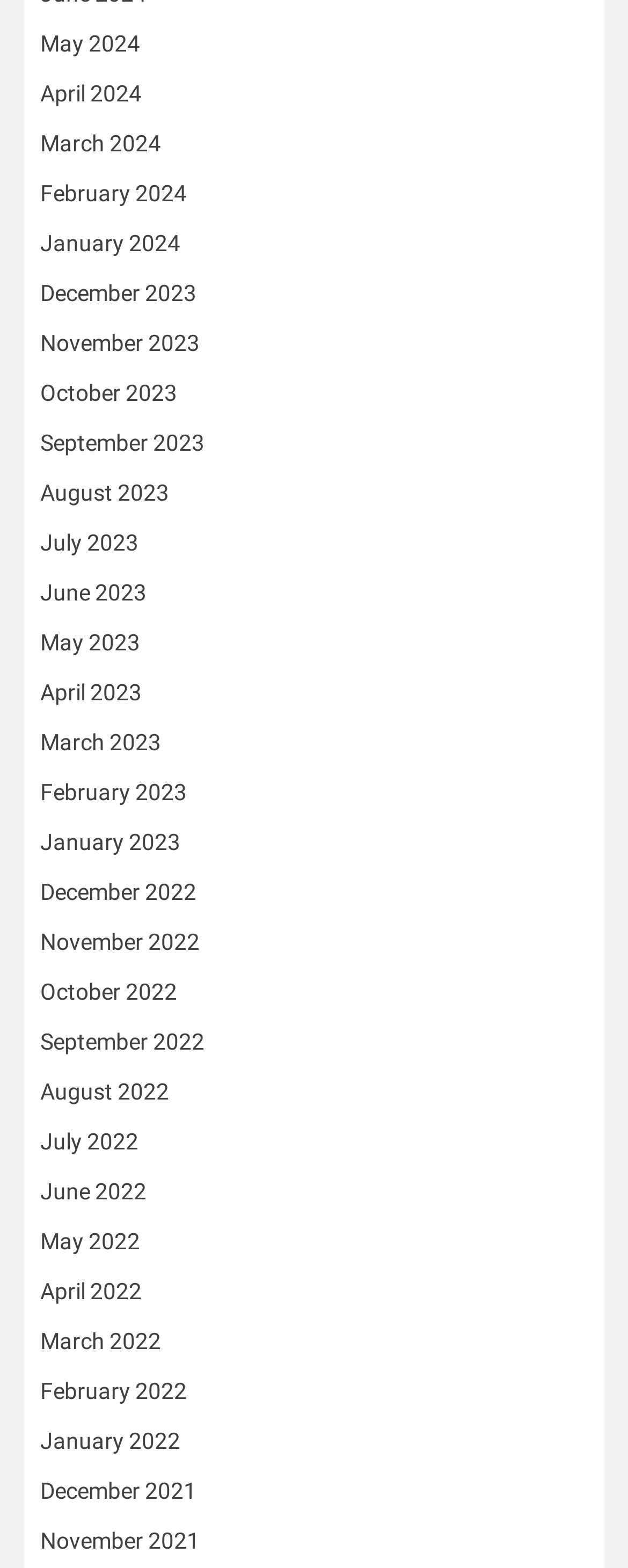Identify the bounding box coordinates of the clickable region required to complete the instruction: "Check December 2022". The coordinates should be given as four float numbers within the range of 0 and 1, i.e., [left, top, right, bottom].

[0.064, 0.56, 0.313, 0.577]